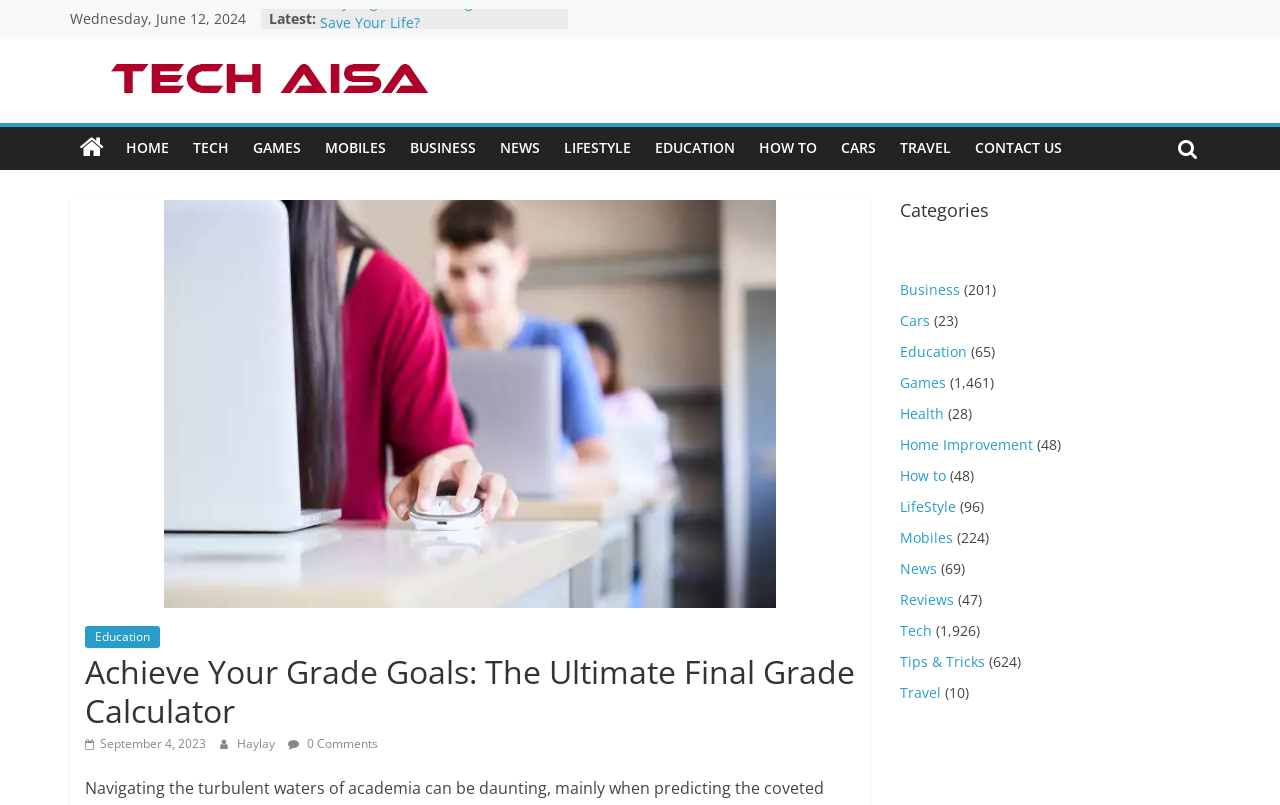Determine the bounding box coordinates of the clickable region to carry out the instruction: "Browse the 'Education' category".

[0.703, 0.425, 0.755, 0.449]